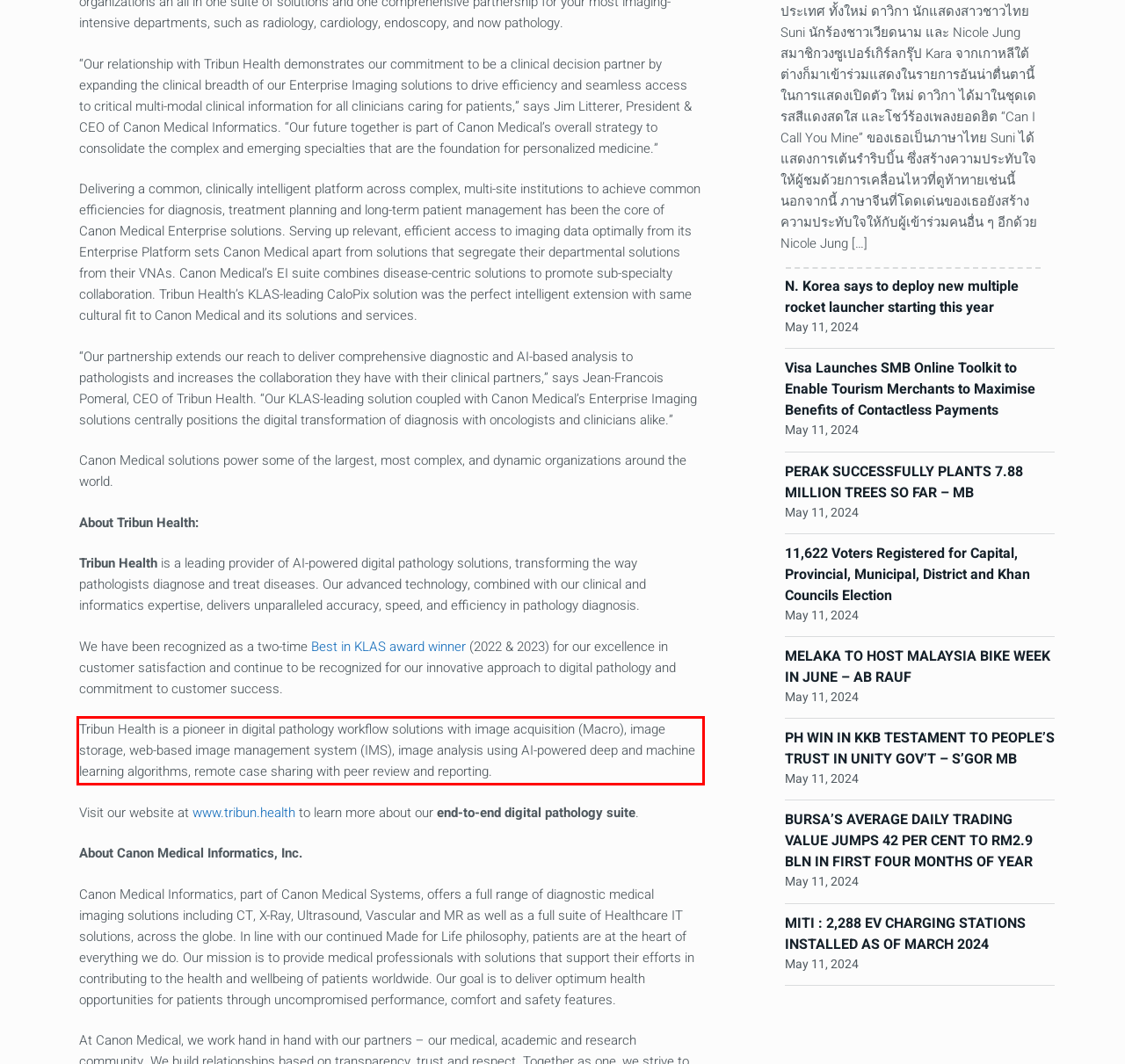Given a webpage screenshot, identify the text inside the red bounding box using OCR and extract it.

Tribun Health is a pioneer in digital pathology workflow solutions with image acquisition (Macro), image storage, web-based image management system (IMS), image analysis using AI-powered deep and machine learning algorithms, remote case sharing with peer review and reporting.